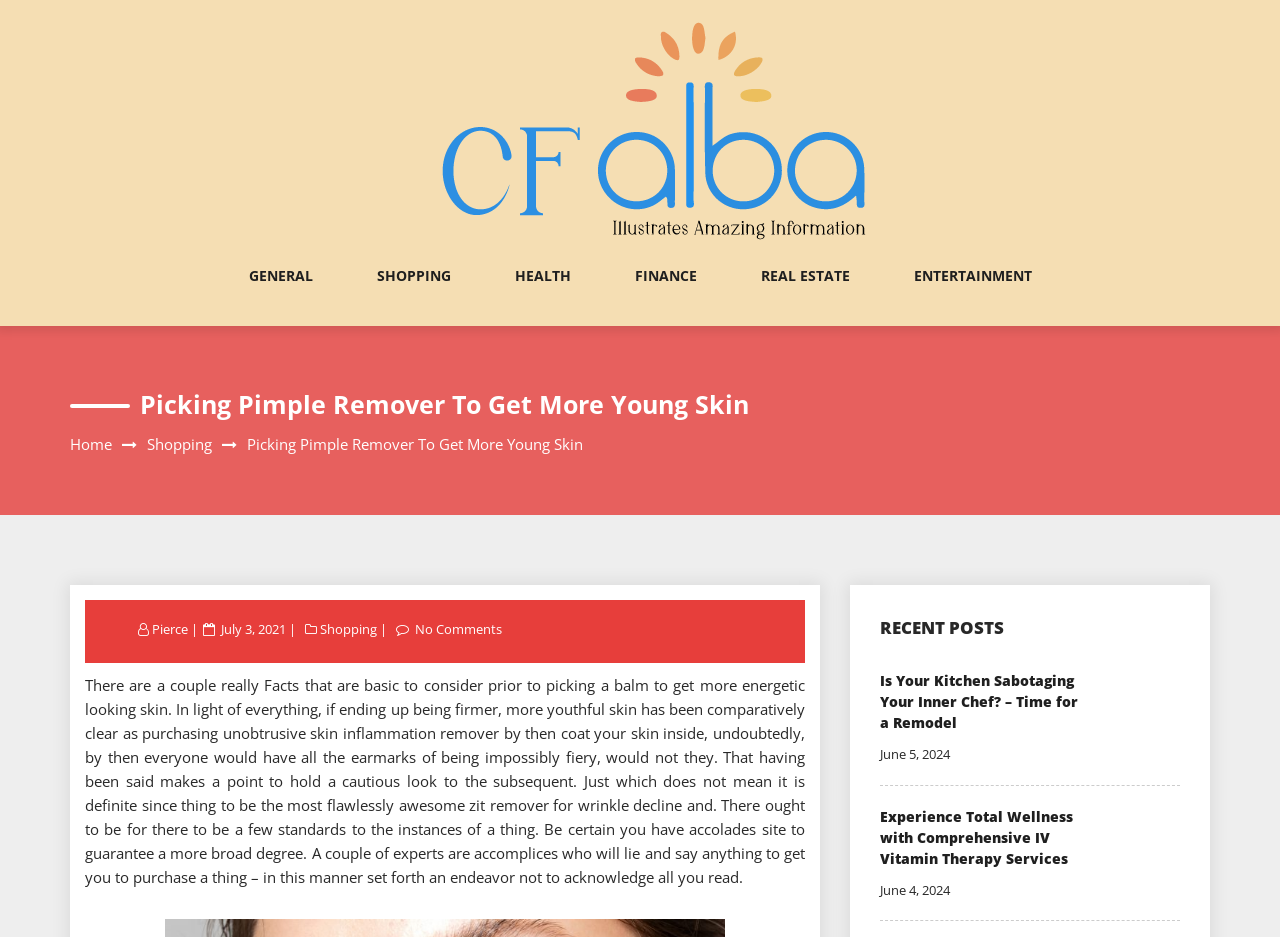Locate the bounding box coordinates of the clickable part needed for the task: "Go to the 'HEALTH' category".

[0.402, 0.284, 0.446, 0.348]